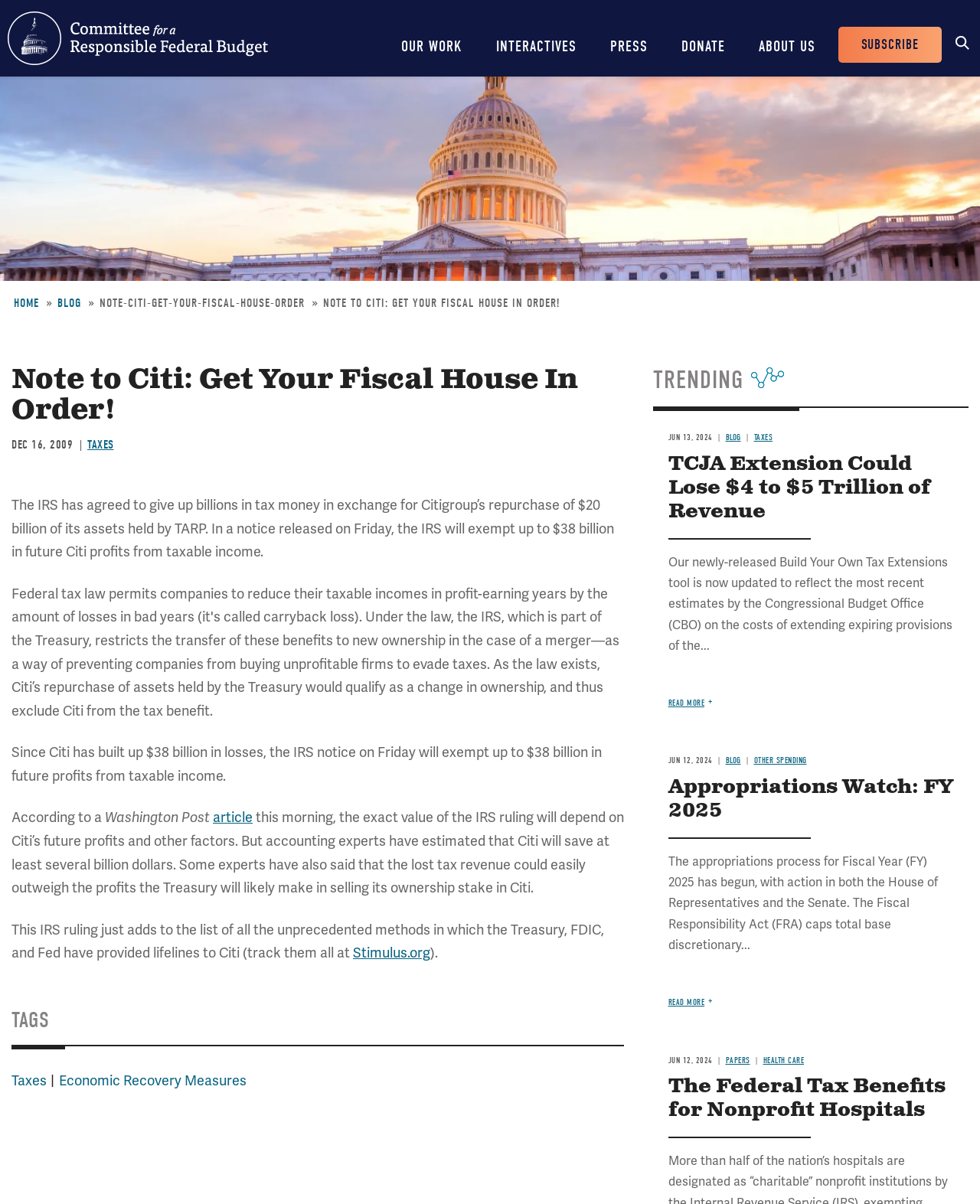Specify the bounding box coordinates of the area that needs to be clicked to achieve the following instruction: "Click on the 'SUBSCRIBE' button".

[0.855, 0.022, 0.961, 0.052]